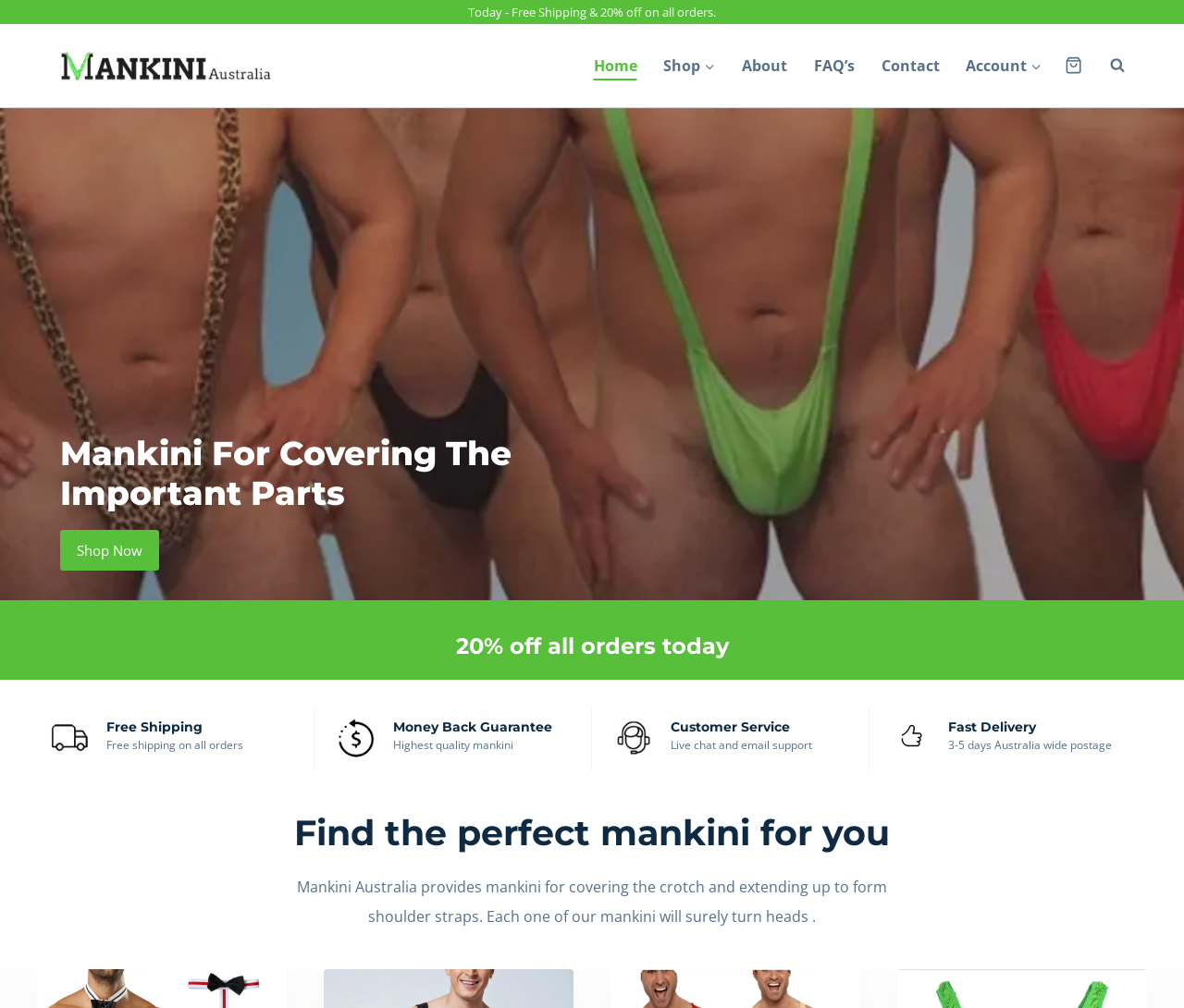What is the guarantee provided by the website?
Provide a detailed answer to the question, using the image to inform your response.

The guarantee provided by the website can be found in the section that highlights the benefits of shopping, which includes 'Money Back Guarantee'.